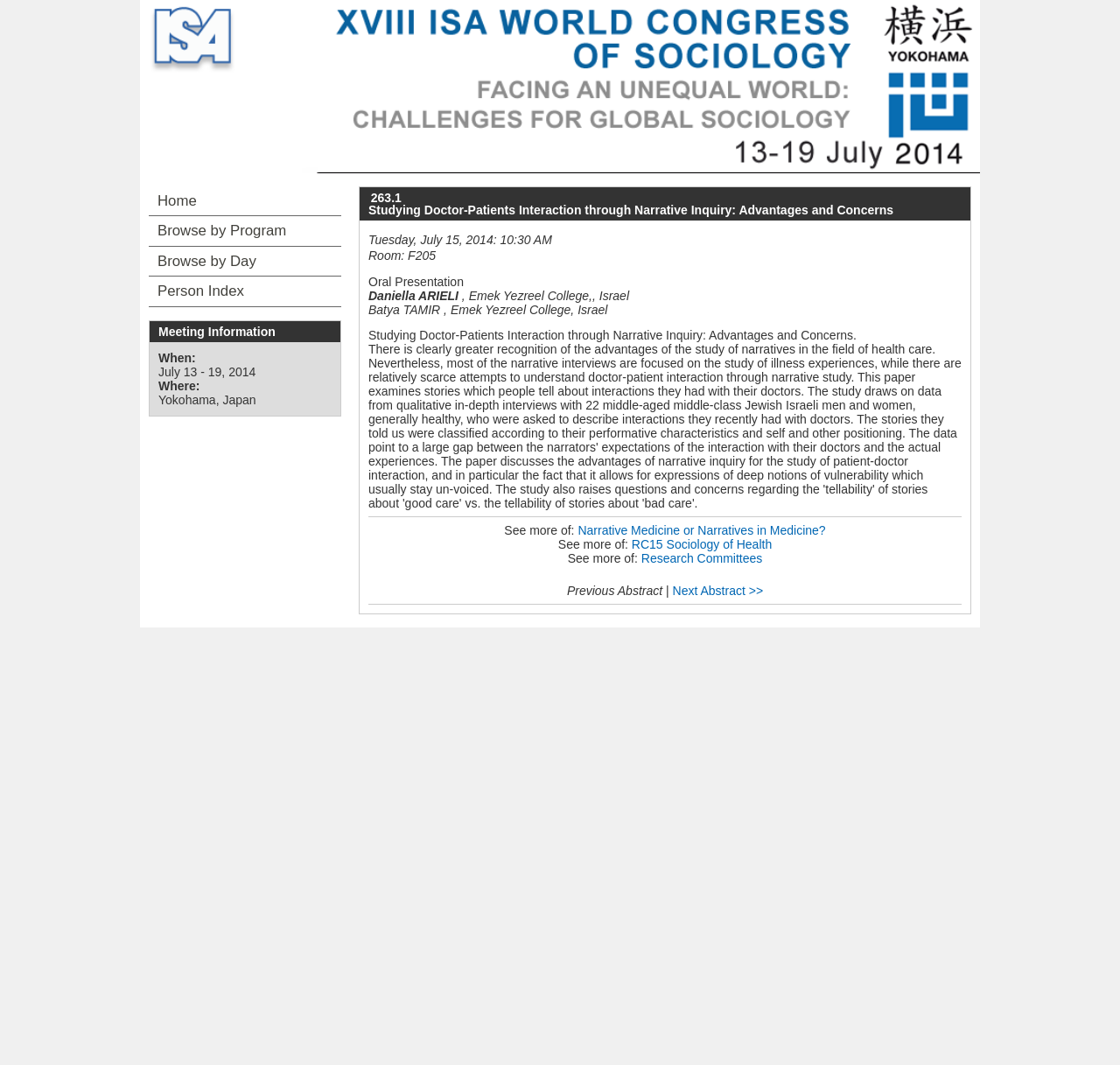What is the date of the oral presentation?
Please use the image to provide an in-depth answer to the question.

I found the date of the oral presentation by looking at the text element with the text 'Tuesday, July 15, 2014: 10:30 AM', which indicates the date and time of the presentation.